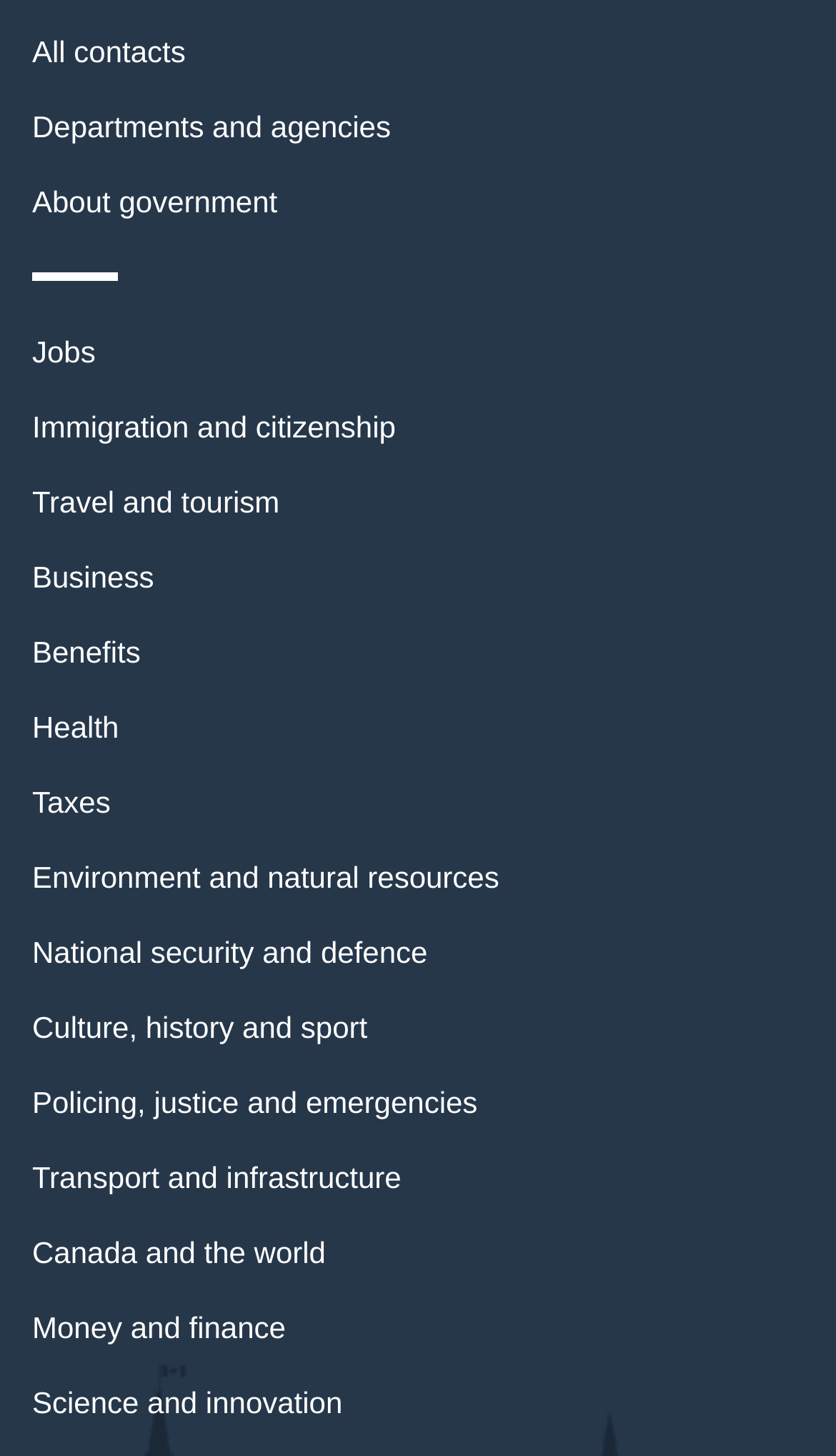Please specify the bounding box coordinates of the region to click in order to perform the following instruction: "Discover travel and tourism".

[0.038, 0.333, 0.334, 0.357]